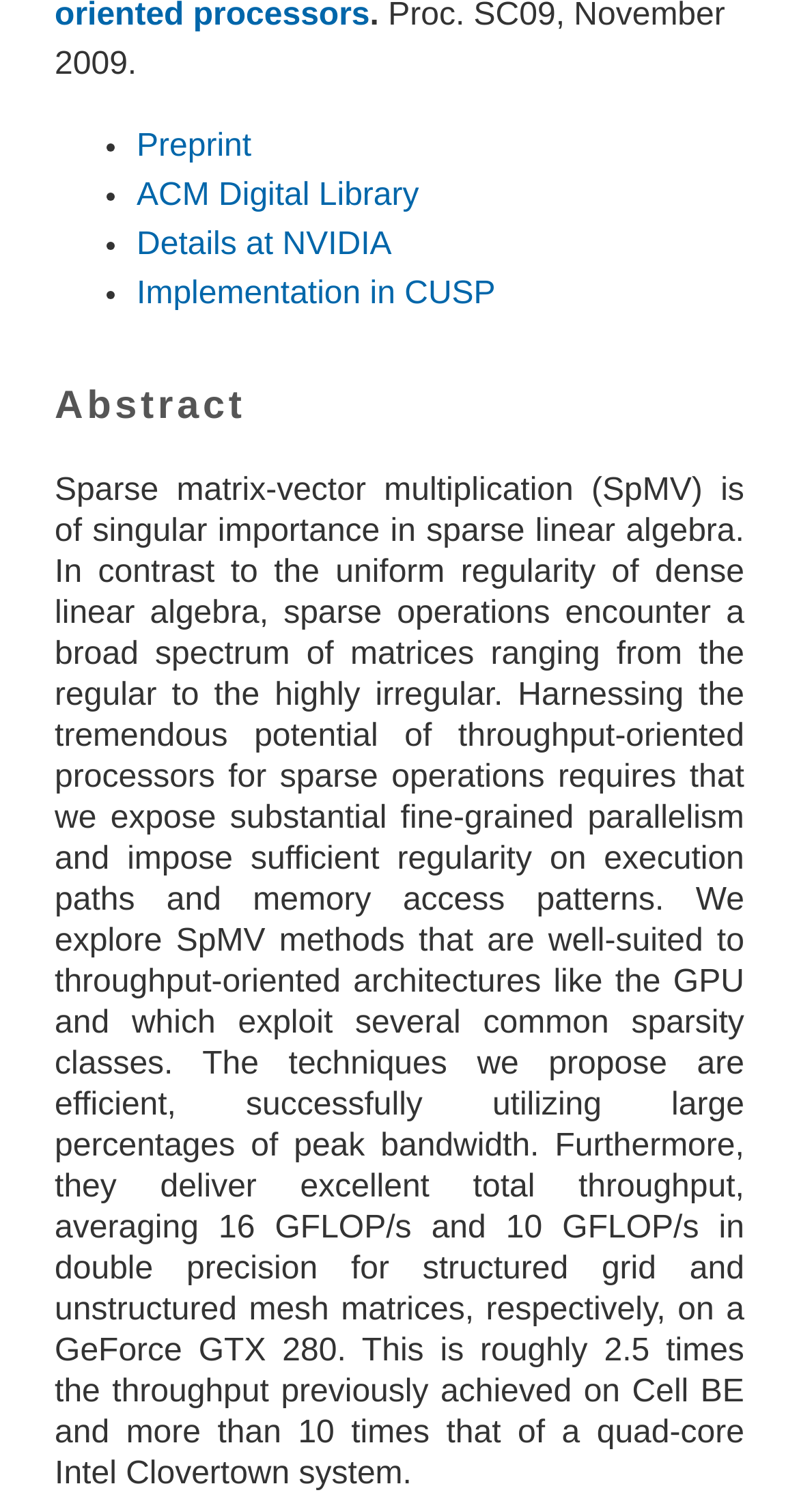Identify the bounding box of the HTML element described as: "Details at NVIDIA".

[0.171, 0.15, 0.49, 0.173]